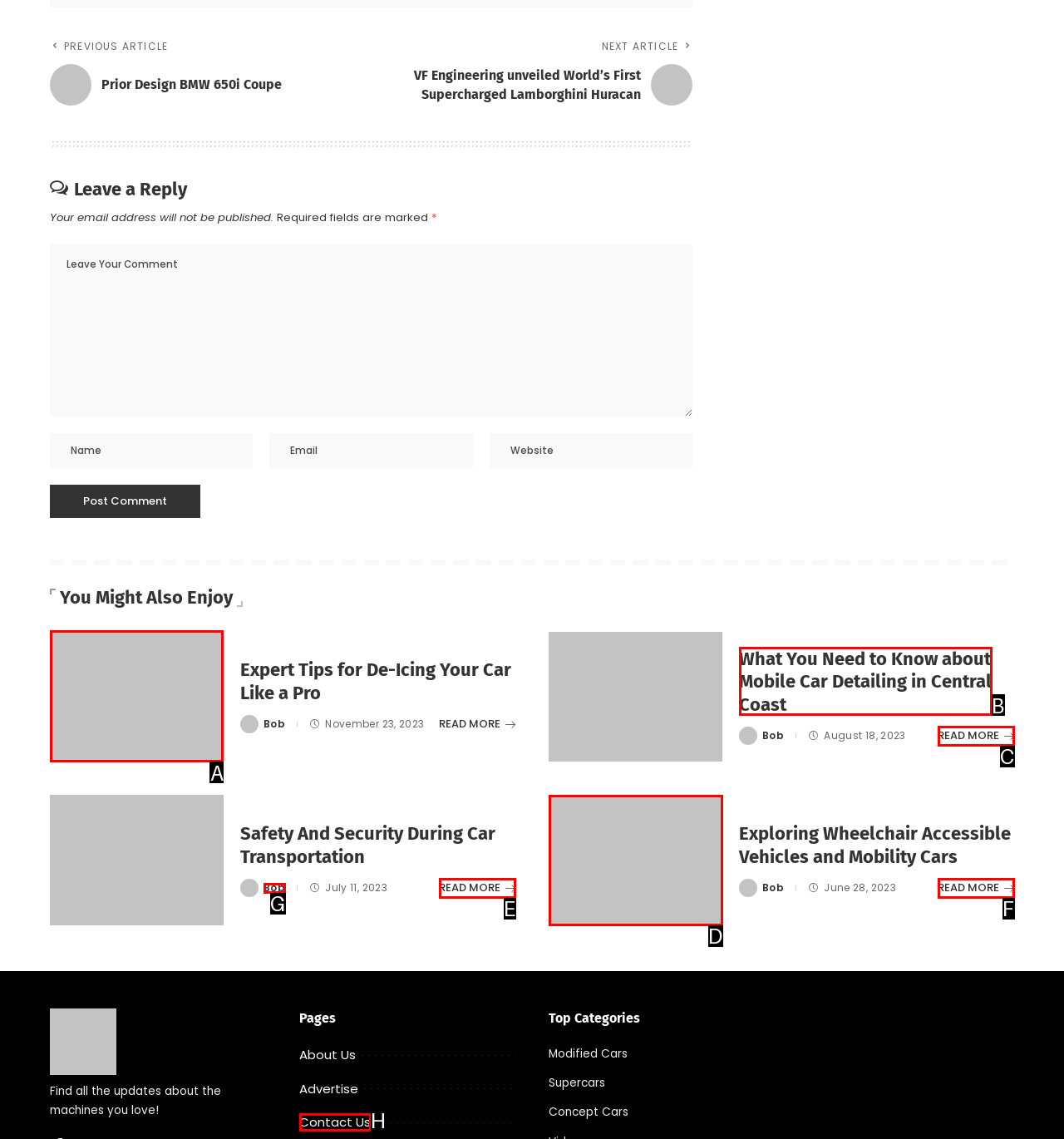For the task: Read more about Expert Tips for De-Icing Your Car Like a Pro, specify the letter of the option that should be clicked. Answer with the letter only.

A